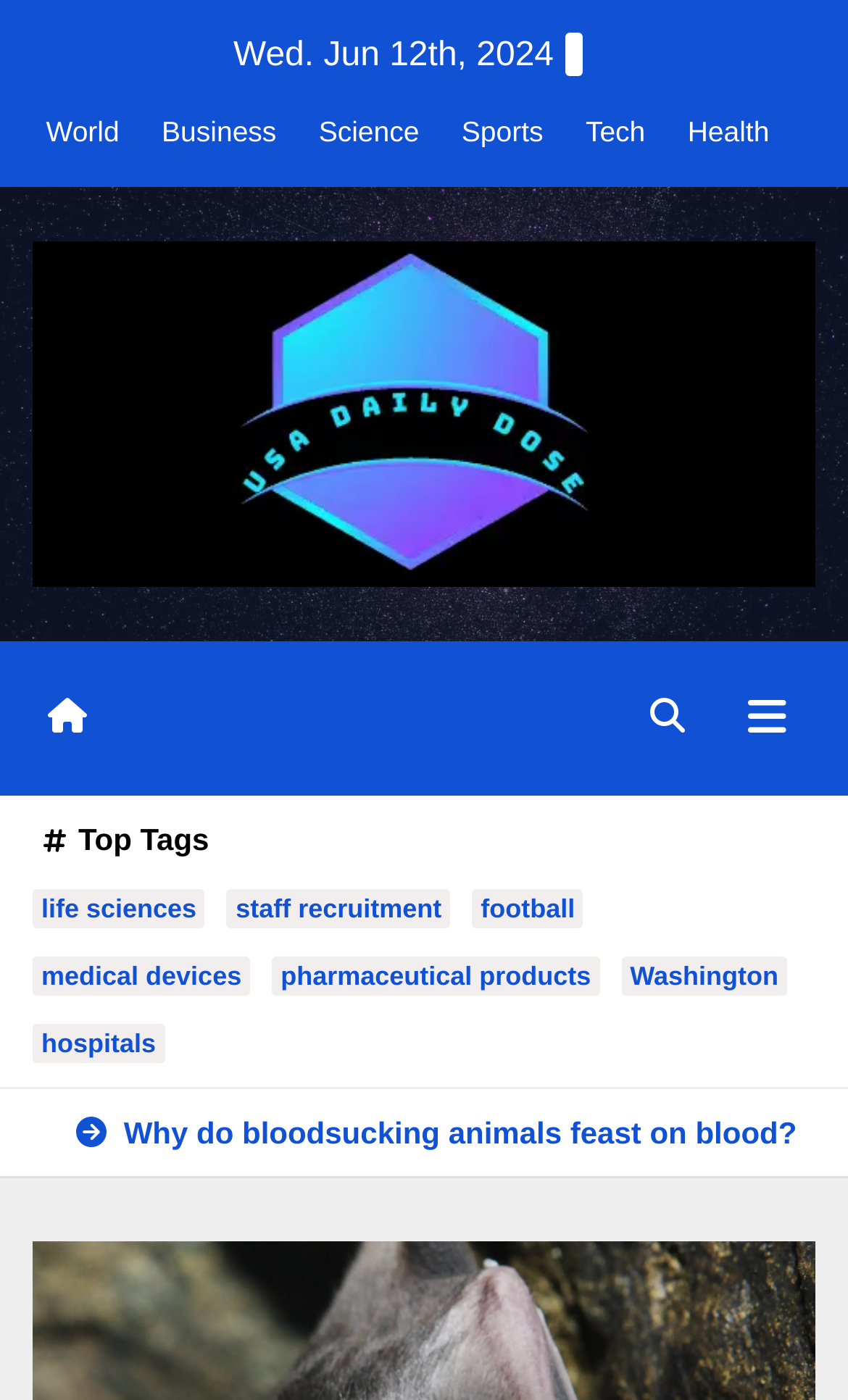Summarize the webpage with a detailed and informative caption.

The webpage is a science news portal that provides the latest updates from Dogo News and Science 37. At the top, there is a date display showing "Wed. Jun 12th, 2024". Below the date, there is a navigation menu with seven links: "World", "Business", "Science", "Sports", "Tech", and "Health", which are evenly spaced and aligned horizontally.

To the left of the navigation menu, there is a small icon represented by "\uf015". On the right side of the navigation menu, there are two buttons: a search icon represented by "\uf002" and a "Toggle navigation" button.

Below the navigation menu, there is a section labeled "Top Tags" with five links: "life sciences", "staff recruitment", "football", "medical devices", and "pharmaceutical products". These links are arranged in two rows, with the first three links on the top row and the last two links on the bottom row.

Further down, there is a featured article with a title "Why do bloodsucking animals feast on blood?" represented by an icon "\uf0a9". This article is prominently displayed, taking up most of the width of the page.